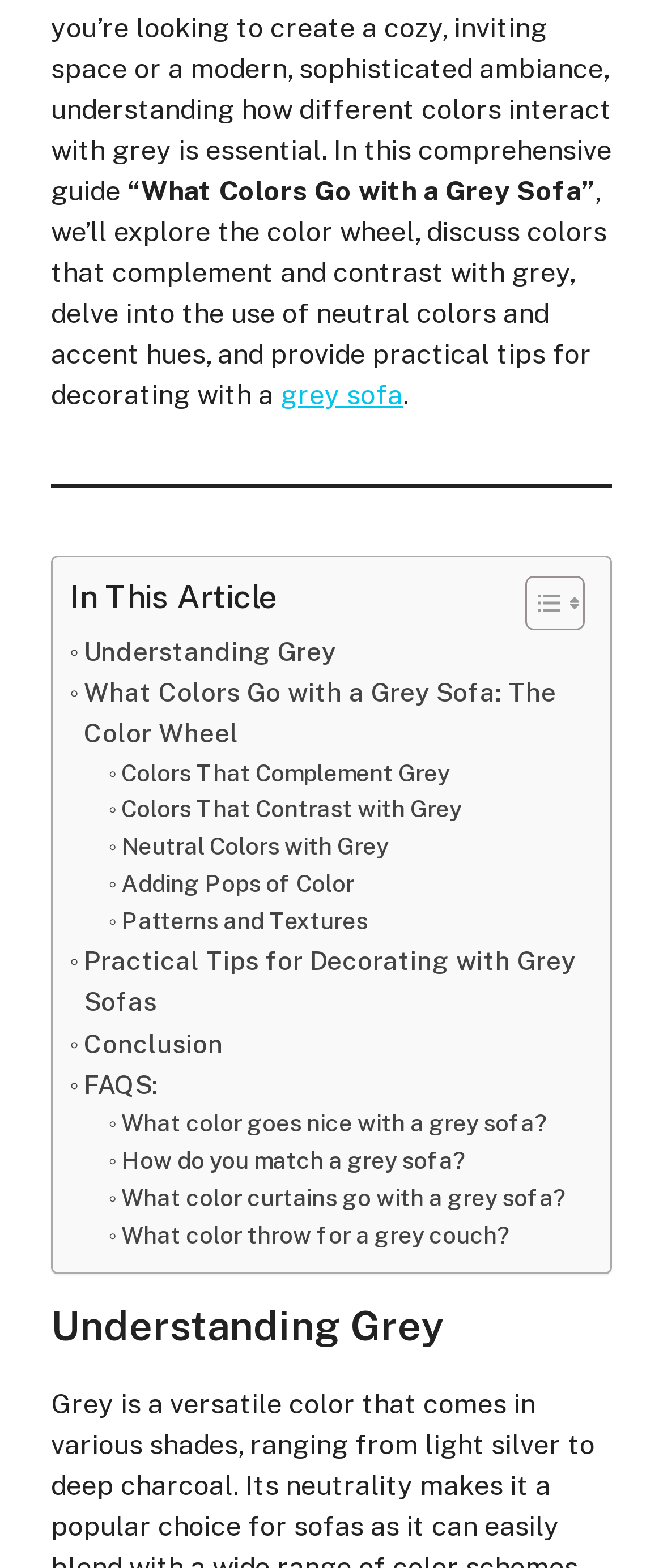What is the main topic of this article?
Based on the image, provide a one-word or brief-phrase response.

Grey sofa